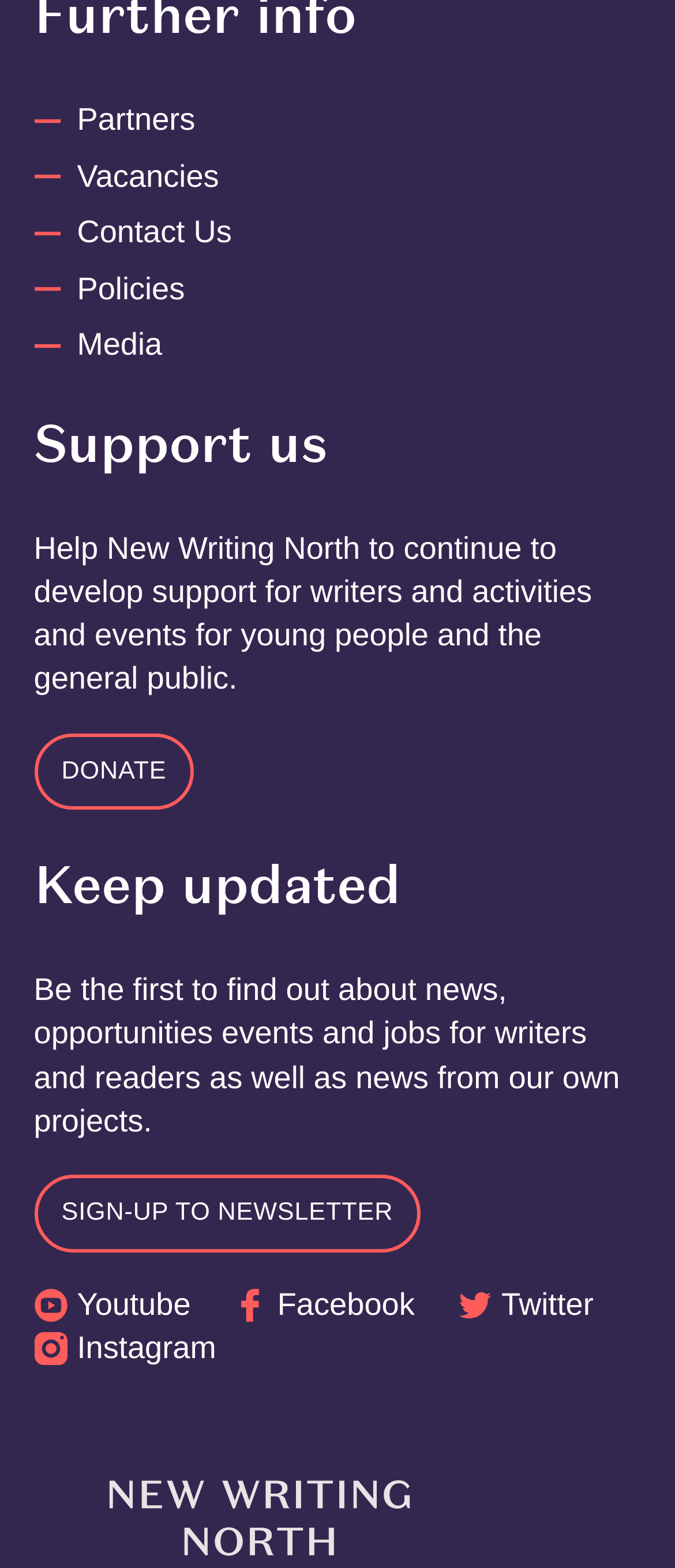What is the purpose of the 'DONATE' button?
Answer the question with a thorough and detailed explanation.

The 'DONATE' button is likely intended for visitors to donate to the organization, as it is placed under the heading 'Support us' and the text asking for help to continue supporting writers and activities.